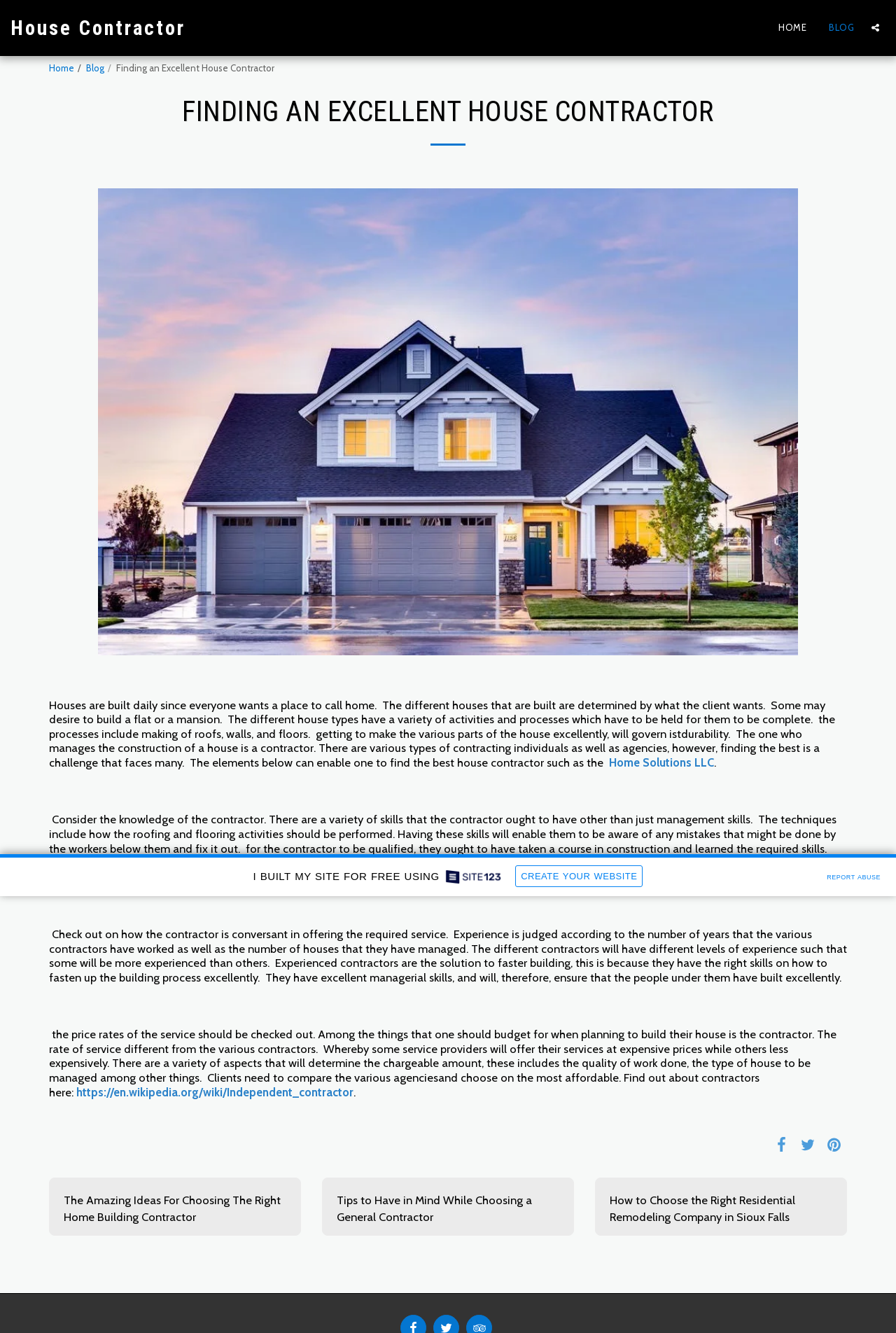Please identify the bounding box coordinates of the element that needs to be clicked to execute the following command: "Read about finding an excellent house contractor". Provide the bounding box using four float numbers between 0 and 1, formatted as [left, top, right, bottom].

[0.055, 0.523, 0.932, 0.577]